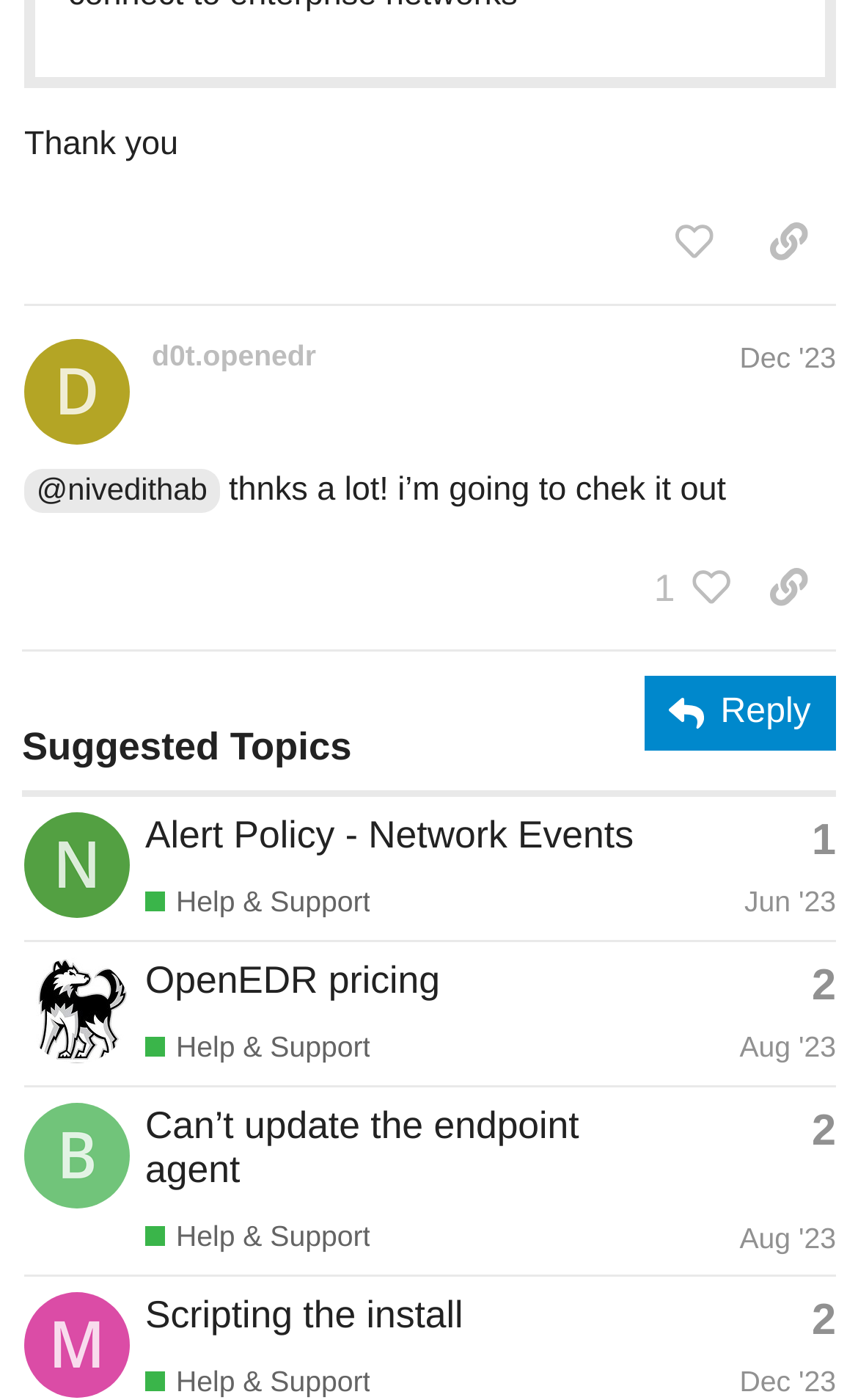Can you pinpoint the bounding box coordinates for the clickable element required for this instruction: "check the post by @d0t.openedr"? The coordinates should be four float numbers between 0 and 1, i.e., [left, top, right, bottom].

[0.177, 0.242, 0.974, 0.271]